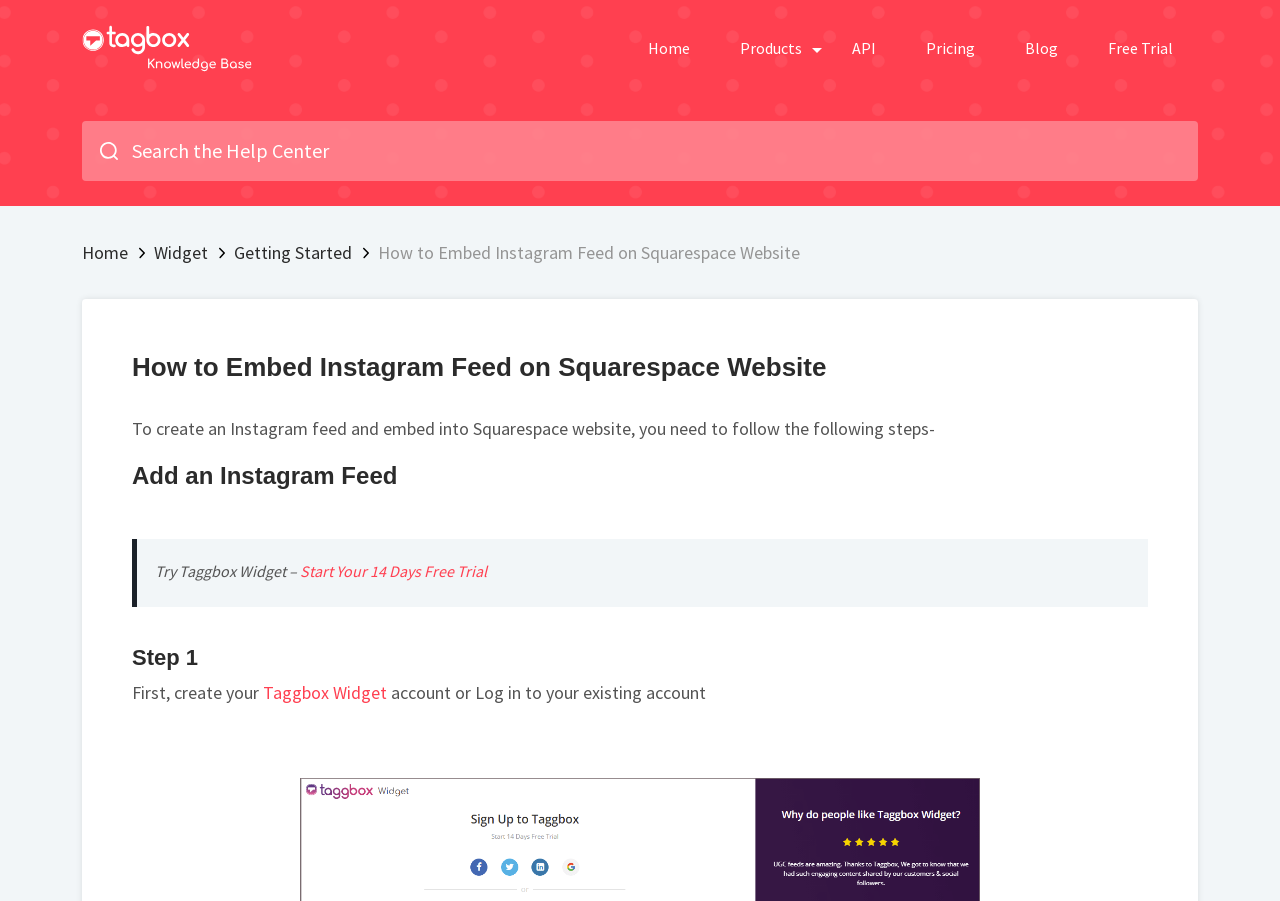What is the purpose of the search box?
Give a one-word or short phrase answer based on the image.

Search the Help Center